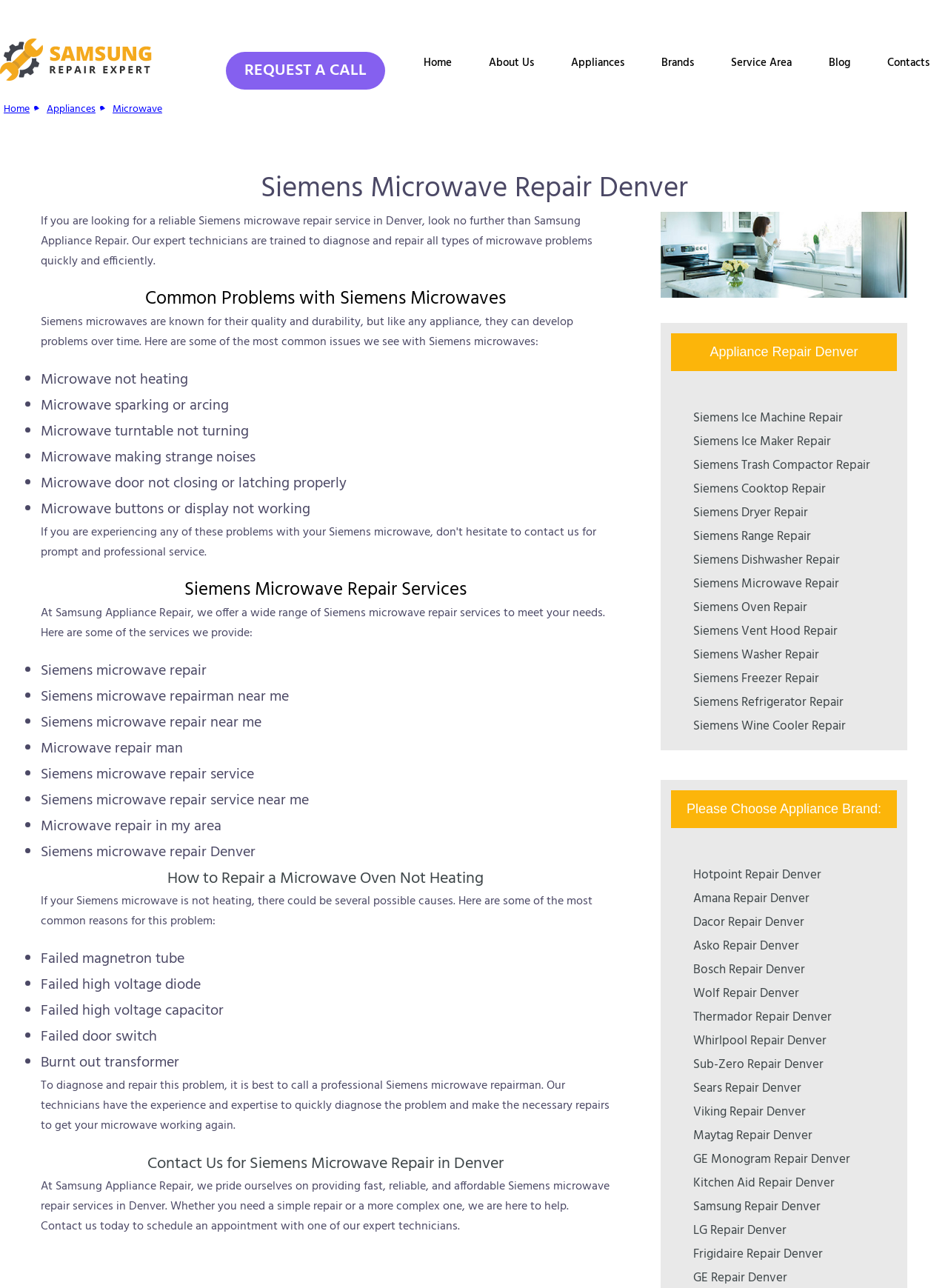Using the elements shown in the image, answer the question comprehensively: What is the phone number to call for Siemens microwave repair?

The phone number is mentioned in the root element 'Siemens Microwave Repair Denver - (720) 617-2666' and also in the link 'REQUEST A CALL'.